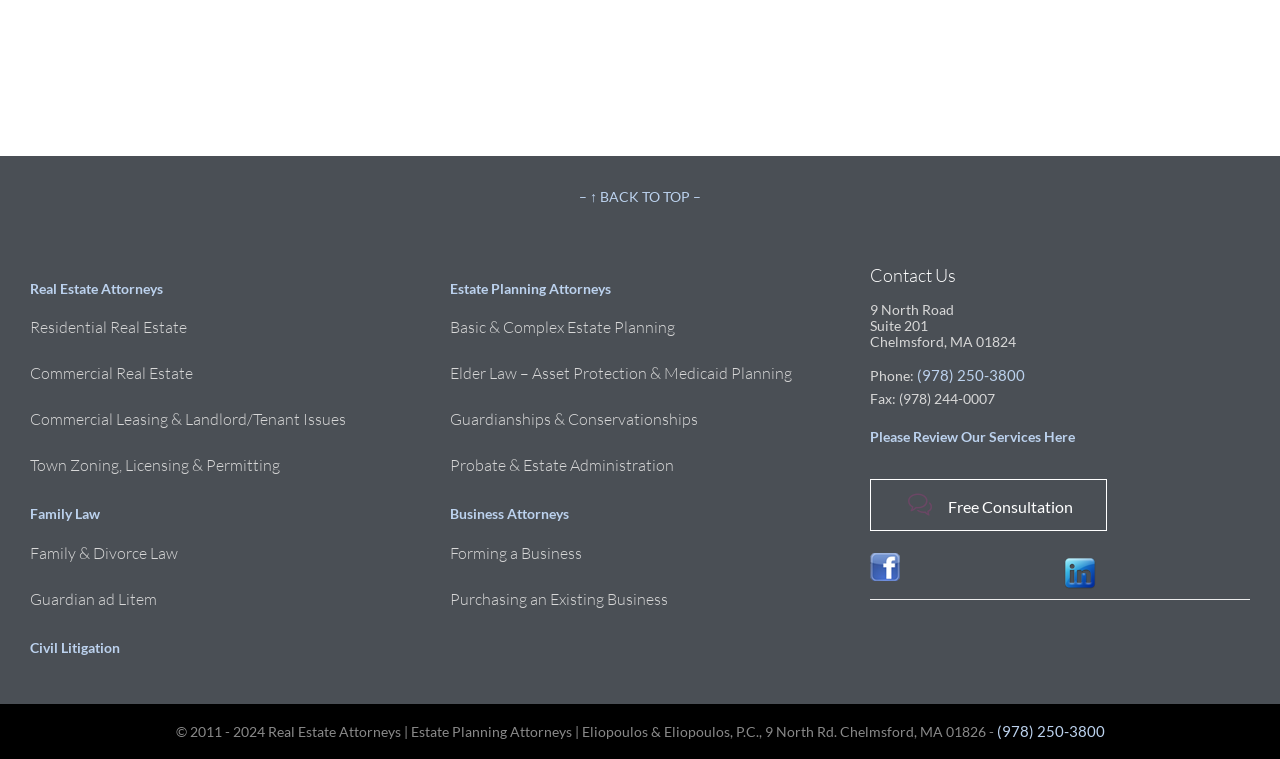Please give a short response to the question using one word or a phrase:
What is the phone number of the law firm?

(978) 250-3800